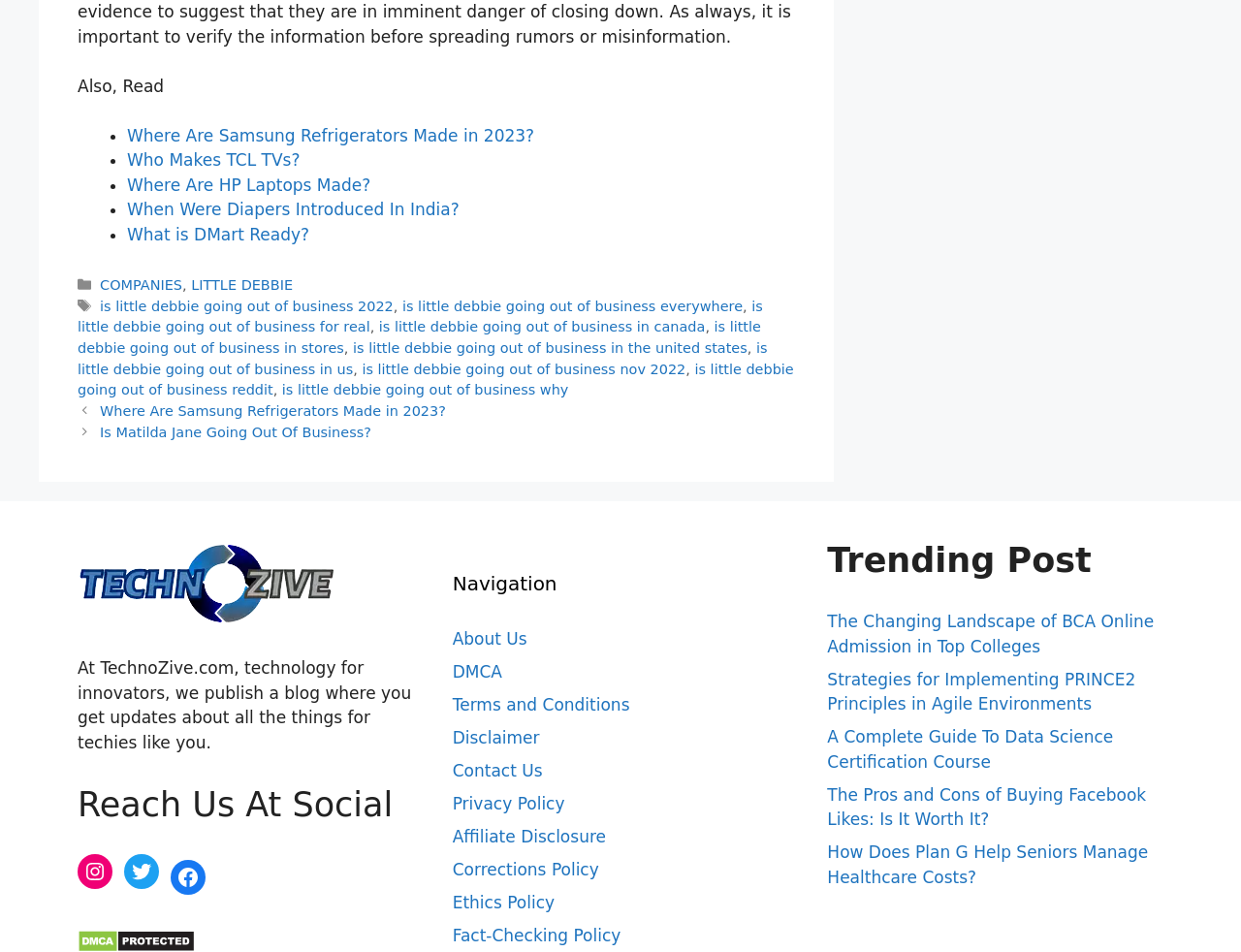Please determine the bounding box coordinates for the element that should be clicked to follow these instructions: "Visit 'Facebook'".

[0.138, 0.904, 0.166, 0.94]